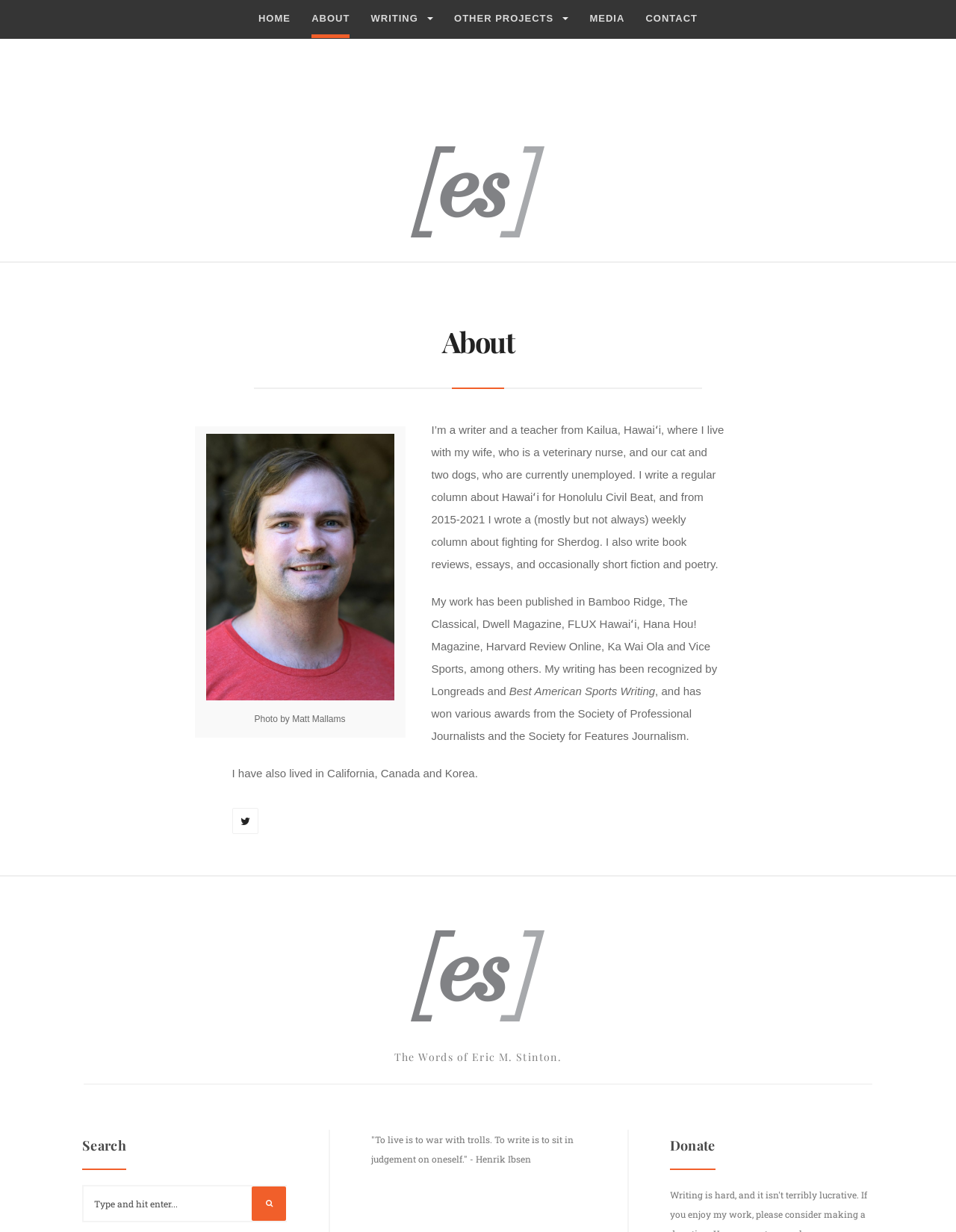Specify the bounding box coordinates of the region I need to click to perform the following instruction: "Read the blog". The coordinates must be four float numbers in the range of 0 to 1, i.e., [left, top, right, bottom].

None